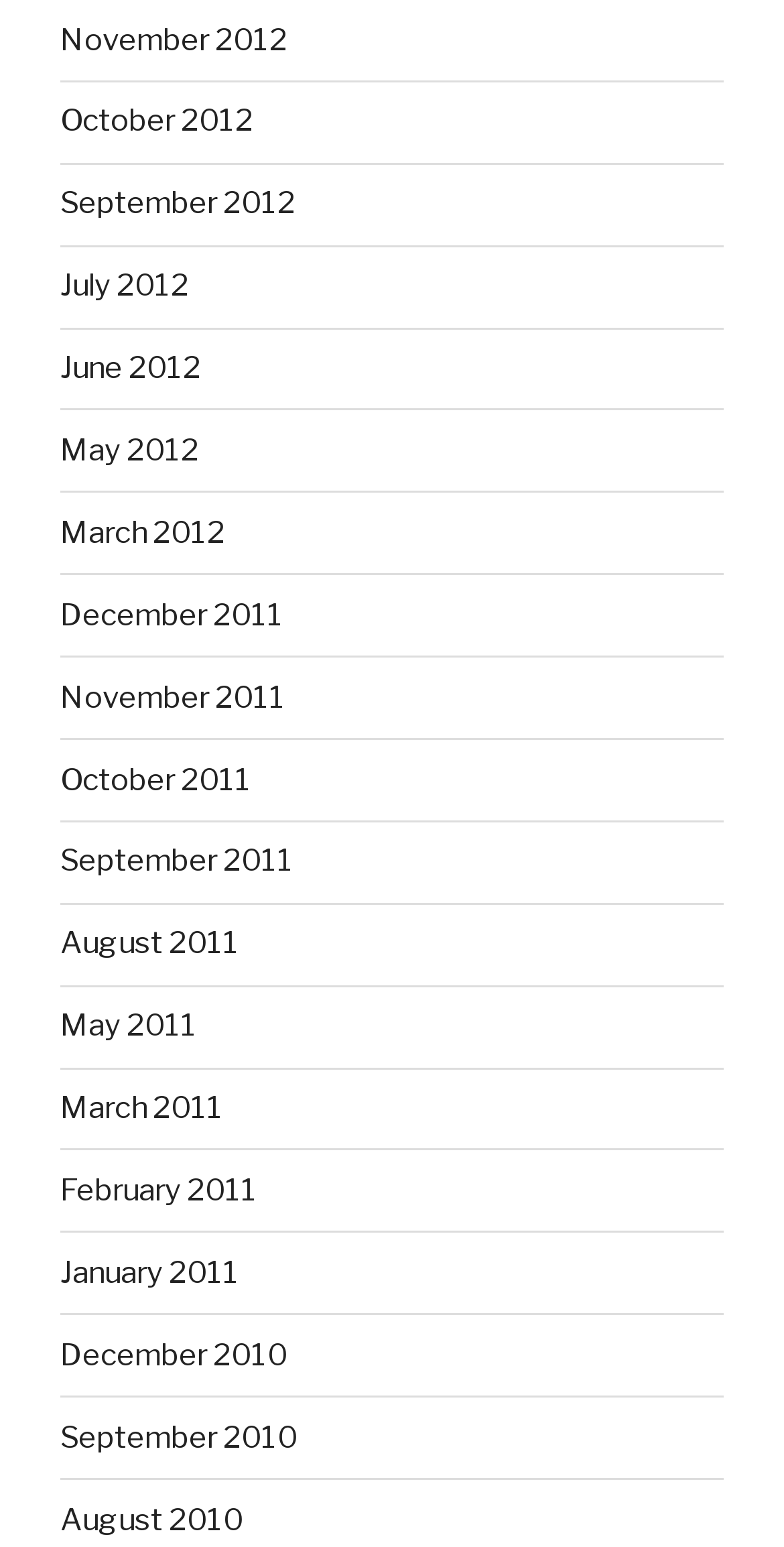Provide the bounding box coordinates of the HTML element described by the text: "June 2012". The coordinates should be in the format [left, top, right, bottom] with values between 0 and 1.

[0.077, 0.226, 0.256, 0.25]